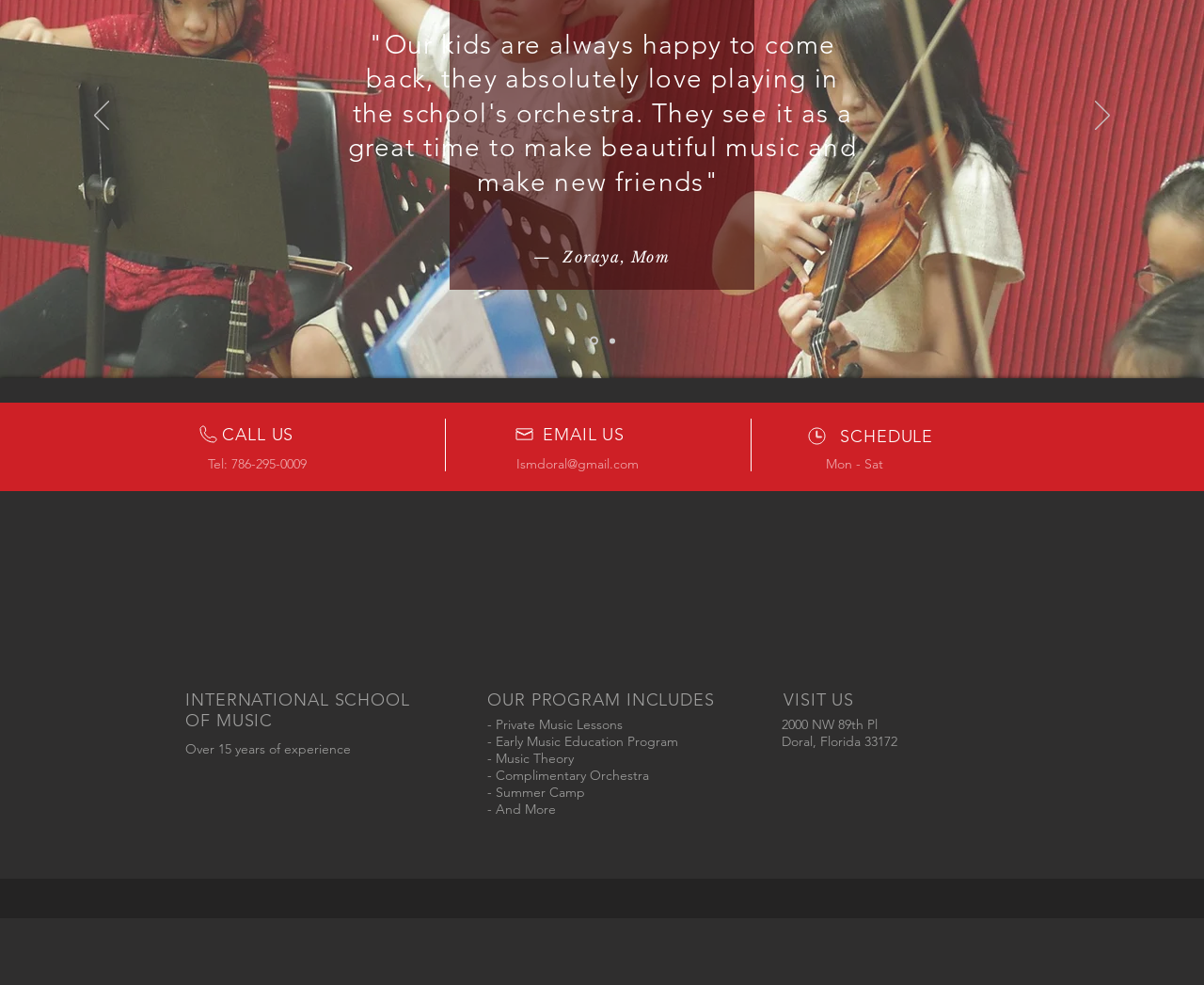Extract the bounding box for the UI element that matches this description: "aria-label="Instagram Social Icon"".

[0.2, 0.818, 0.219, 0.84]